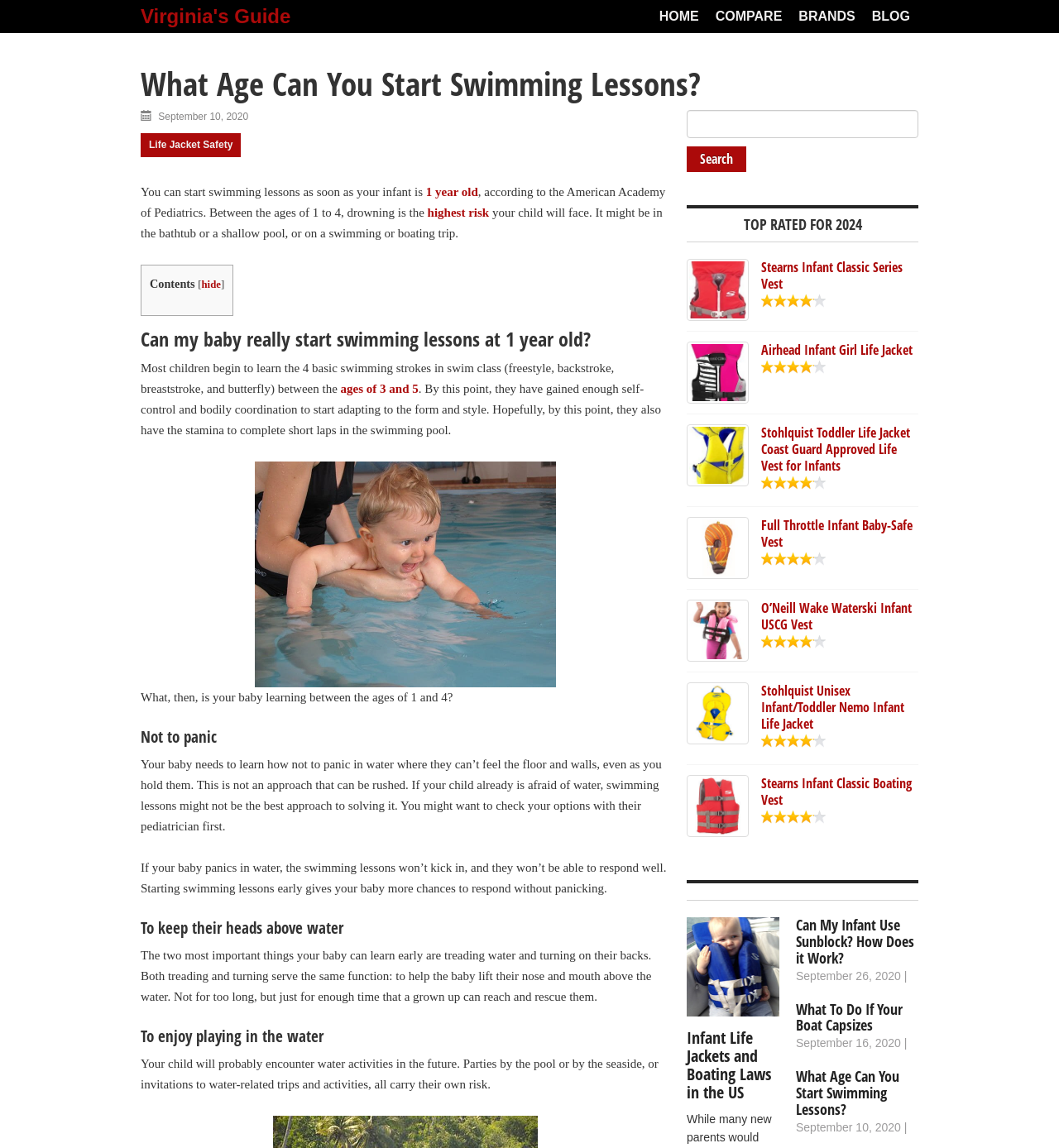Provide an in-depth description of the elements and layout of the webpage.

This webpage is about swimming lessons for infants and toddlers, specifically discussing the age at which they can start taking lessons and what they can learn. The page is divided into sections, with headings and subheadings that guide the reader through the content.

At the top of the page, there is a navigation menu with links to "HOME", "COMPARE", "BRANDS", and "BLOG". Below this, there is a heading that reads "What Age Can You Start Swimming Lessons?" followed by a brief introduction to the topic.

The main content of the page is divided into sections, each with its own heading. The first section discusses the importance of teaching infants and toddlers how to swim, citing the American Academy of Pediatrics' recommendation to start lessons at one year old. The section also mentions the risks of drowning and the benefits of early swimming lessons.

The next section is titled "Can my baby really start swimming lessons at 1 year old?" and discusses the typical age range for learning basic swimming strokes. This is followed by a section titled "Not to panic", which emphasizes the importance of teaching infants and toddlers how to respond to water without panicking.

The subsequent sections cover topics such as "To keep their heads above water", "To enjoy playing in the water", and "TOP RATED FOR 2024", which appears to be a list of recommended products, likely life jackets or swimming gear, with images and ratings.

Throughout the page, there are also links to related articles, such as "Infant Life Jackets and Boating Laws in the US" and "What To Do If Your Boat Capsizes". The page also features a search bar and a button to search for specific topics.

Overall, the webpage provides informative content and resources for parents and caregivers who are interested in teaching their infants and toddlers how to swim and stay safe in the water.